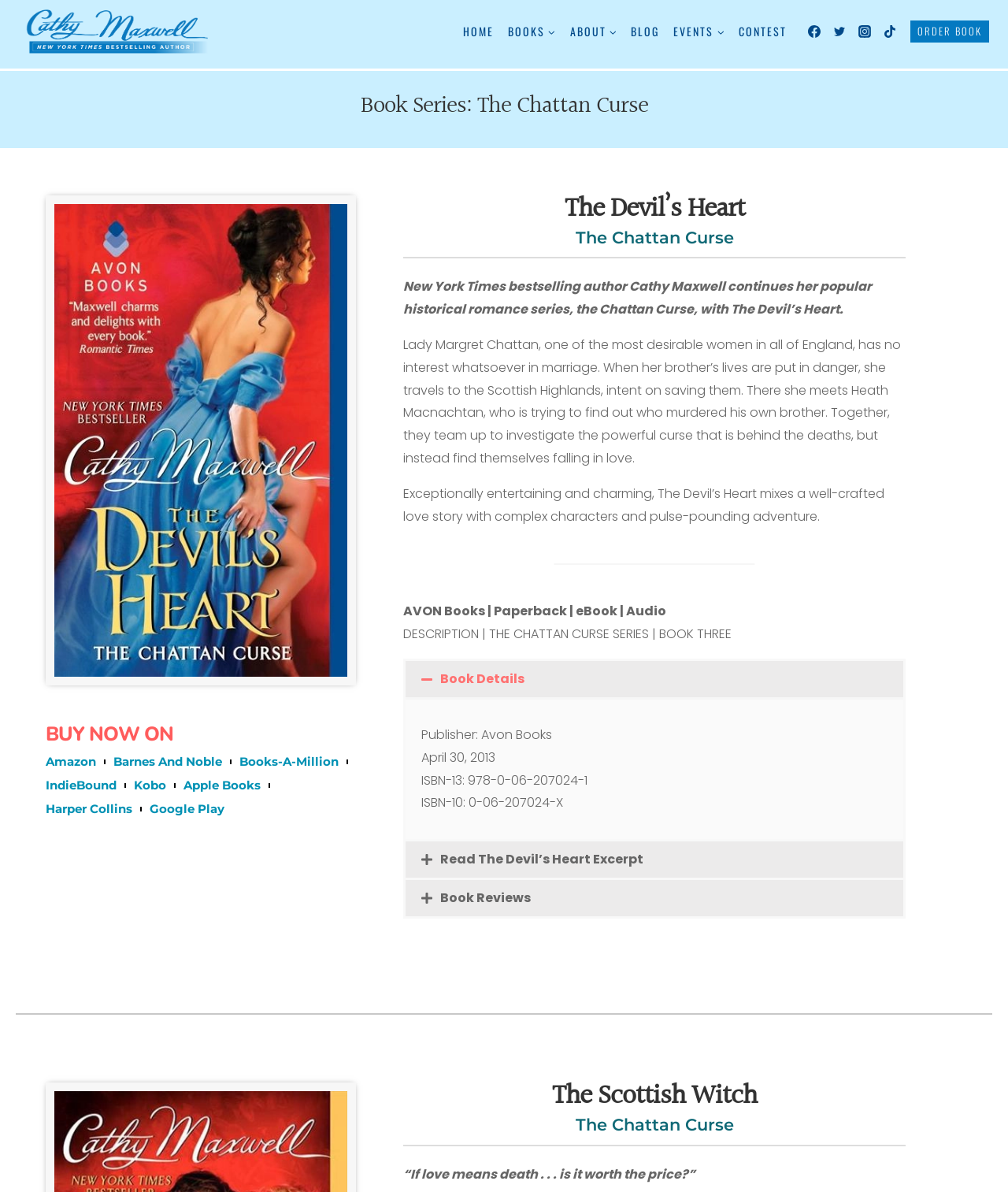Identify the bounding box for the UI element specified in this description: "Scroll to top". The coordinates must be four float numbers between 0 and 1, formatted as [left, top, right, bottom].

[0.949, 0.783, 0.977, 0.806]